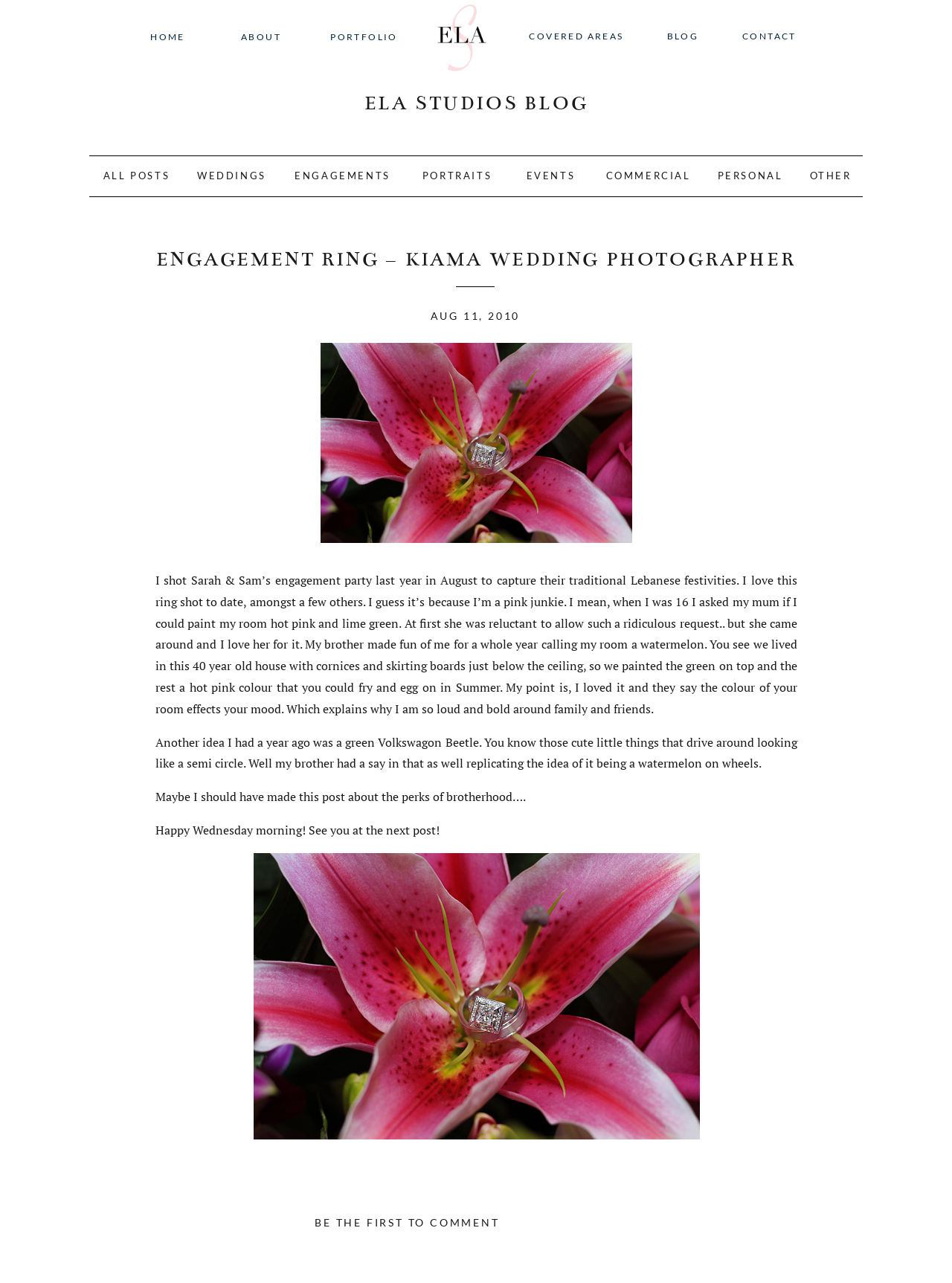Determine the bounding box of the UI element mentioned here: "COMMERCIAL". The coordinates must be in the format [left, top, right, bottom] with values ranging from 0 to 1.

[0.627, 0.13, 0.734, 0.147]